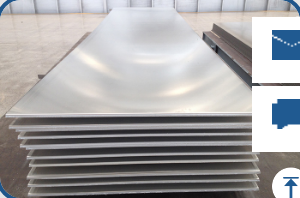Provide a brief response to the question using a single word or phrase: 
What is the surface of the plates like?

Smooth and shiny